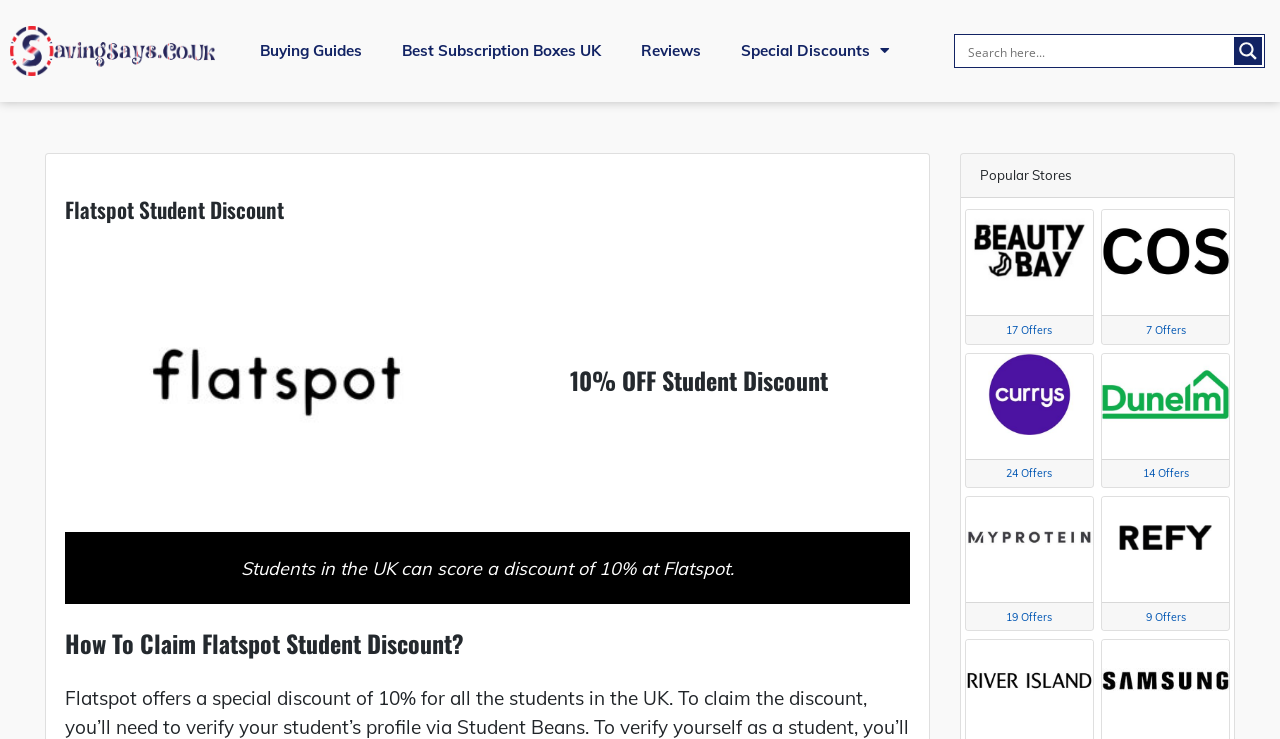Locate the bounding box coordinates of the segment that needs to be clicked to meet this instruction: "View Beauty Bay Offers".

[0.754, 0.283, 0.854, 0.467]